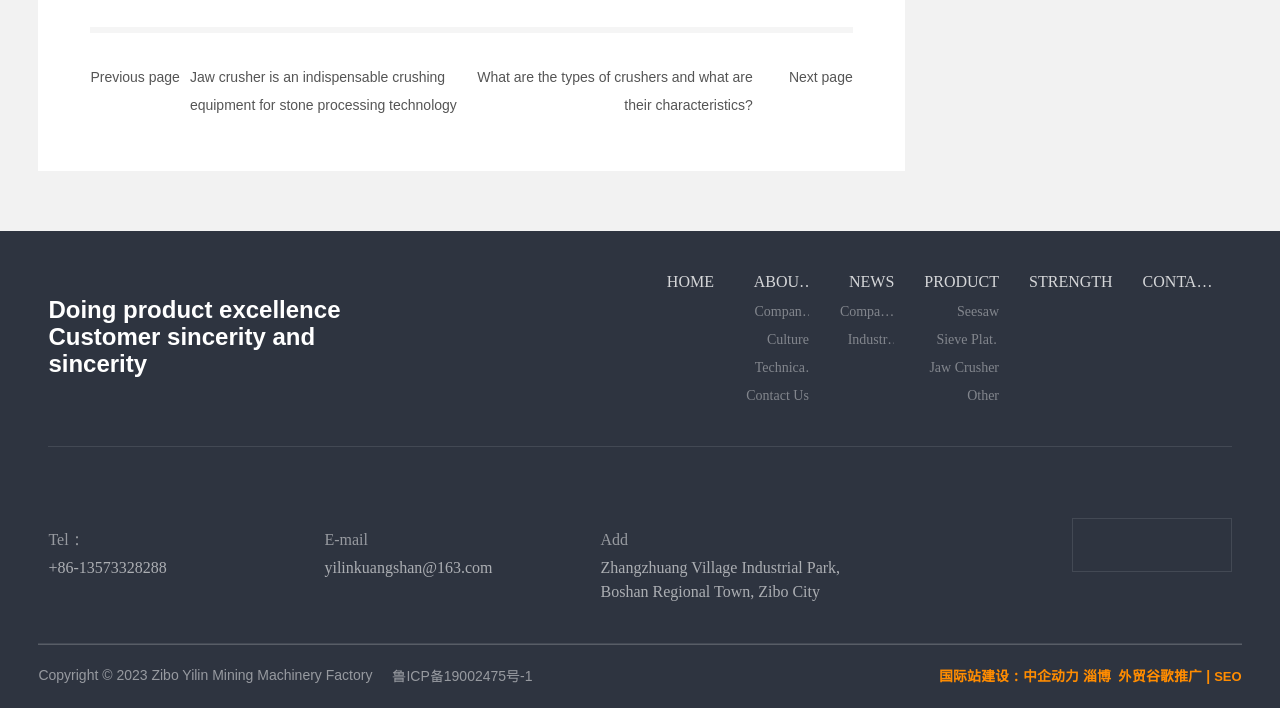Answer the following inquiry with a single word or phrase:
What is the company's slogan?

Doing product excellence